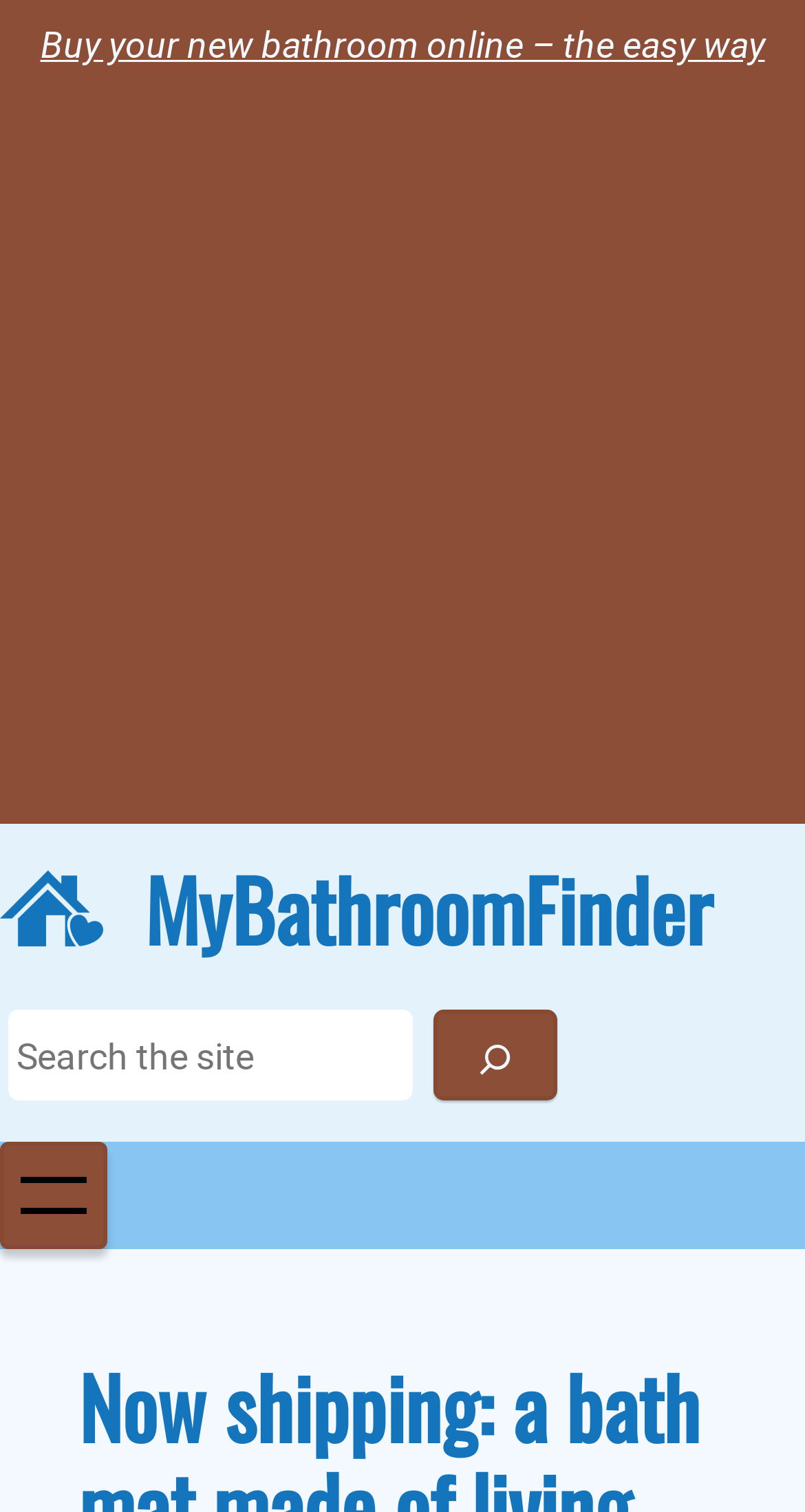Please provide a brief answer to the following inquiry using a single word or phrase:
How many images are on the page?

3